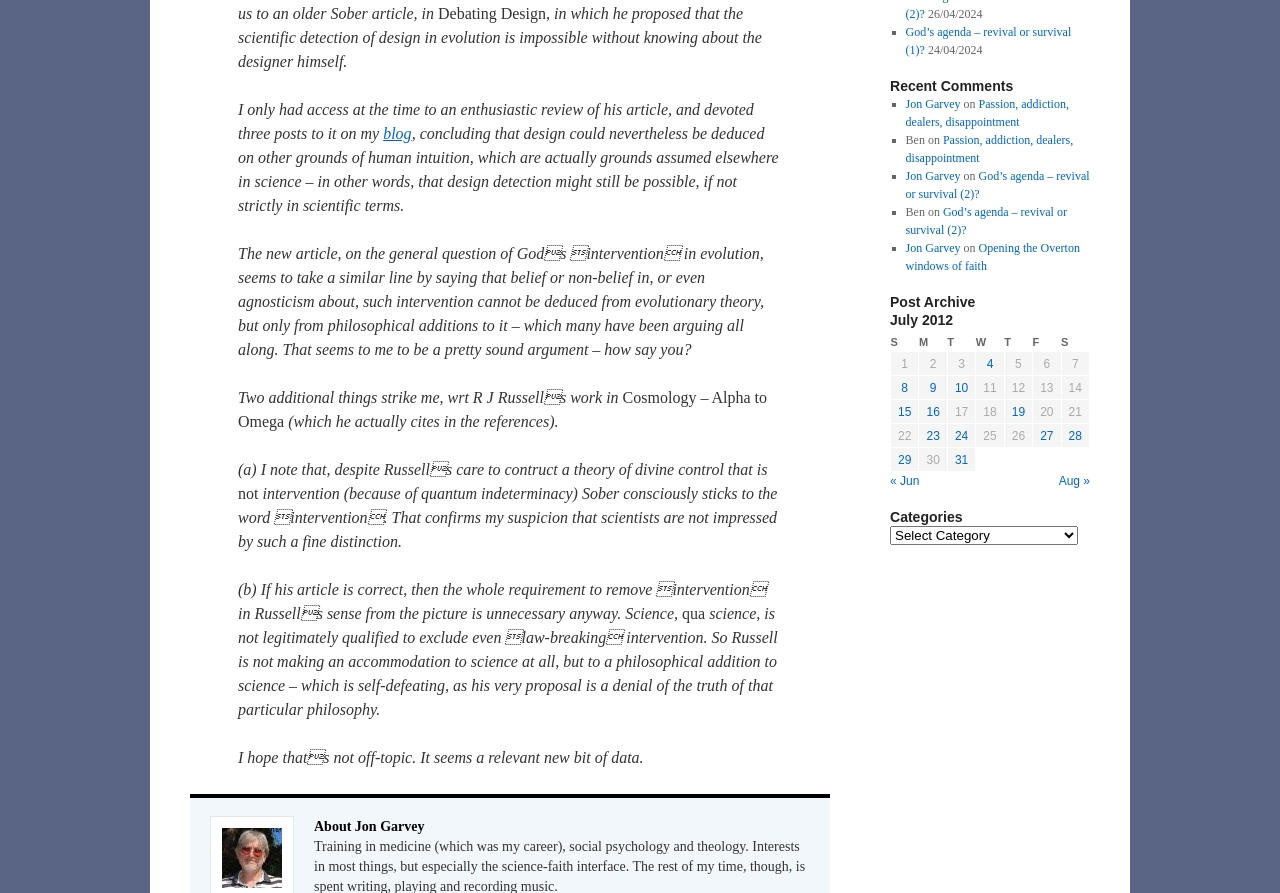Return the bounding box coordinates of the UI element that corresponds to this description: "blog". The coordinates must be given as four float numbers in the range of 0 and 1, [left, top, right, bottom].

[0.299, 0.14, 0.322, 0.159]